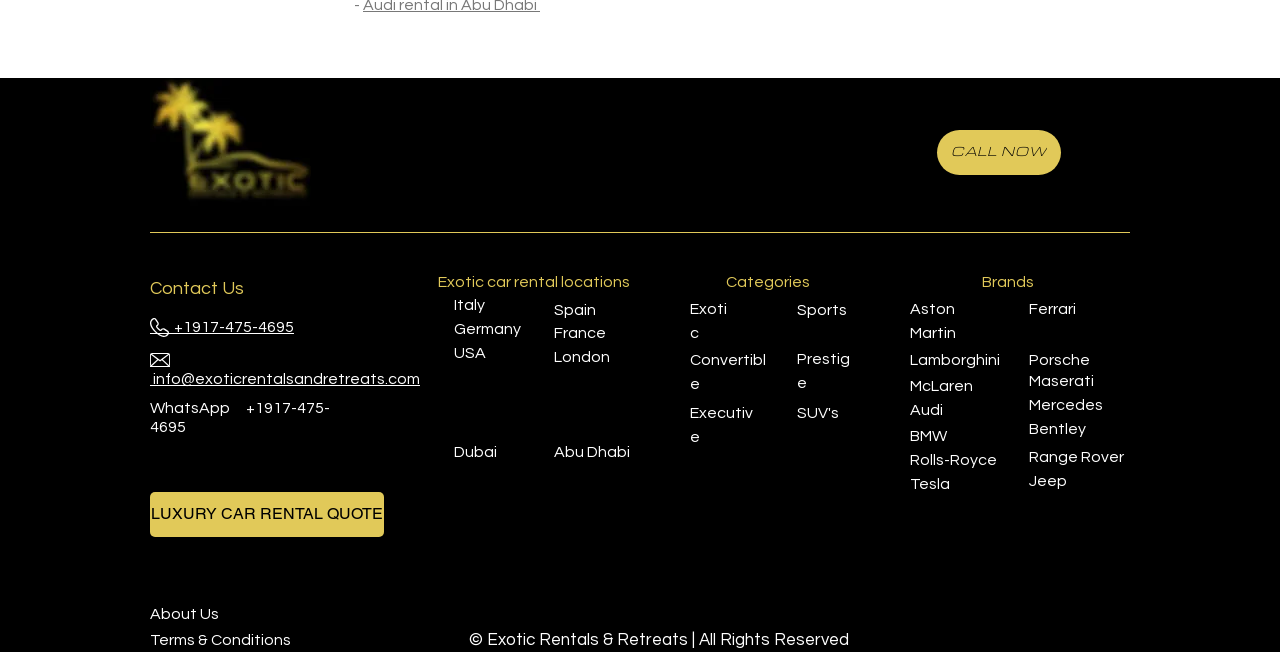Locate the UI element described by Terms & Conditions and provide its bounding box coordinates. Use the format (top-left x, top-left y, bottom-right x, bottom-right y) with all values as floating point numbers between 0 and 1.

[0.117, 0.969, 0.227, 0.993]